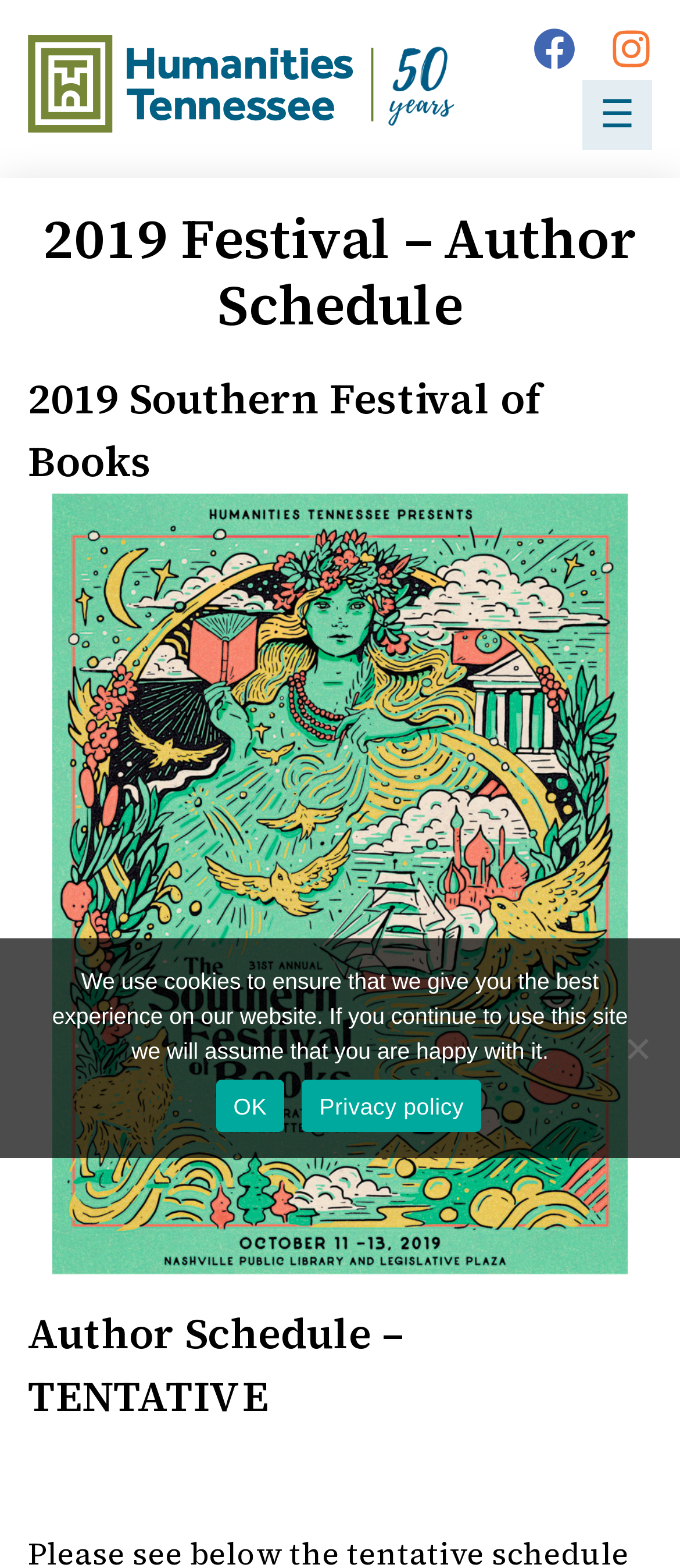What is the purpose of the cookie notice?
Please respond to the question with as much detail as possible.

I read the static text 'We use cookies to ensure that we give you the best experience on our website. If you continue to use this site we will assume that you are happy with it.' which suggests that the purpose of the cookie notice is to inform users about the website's cookie usage and obtain their consent.